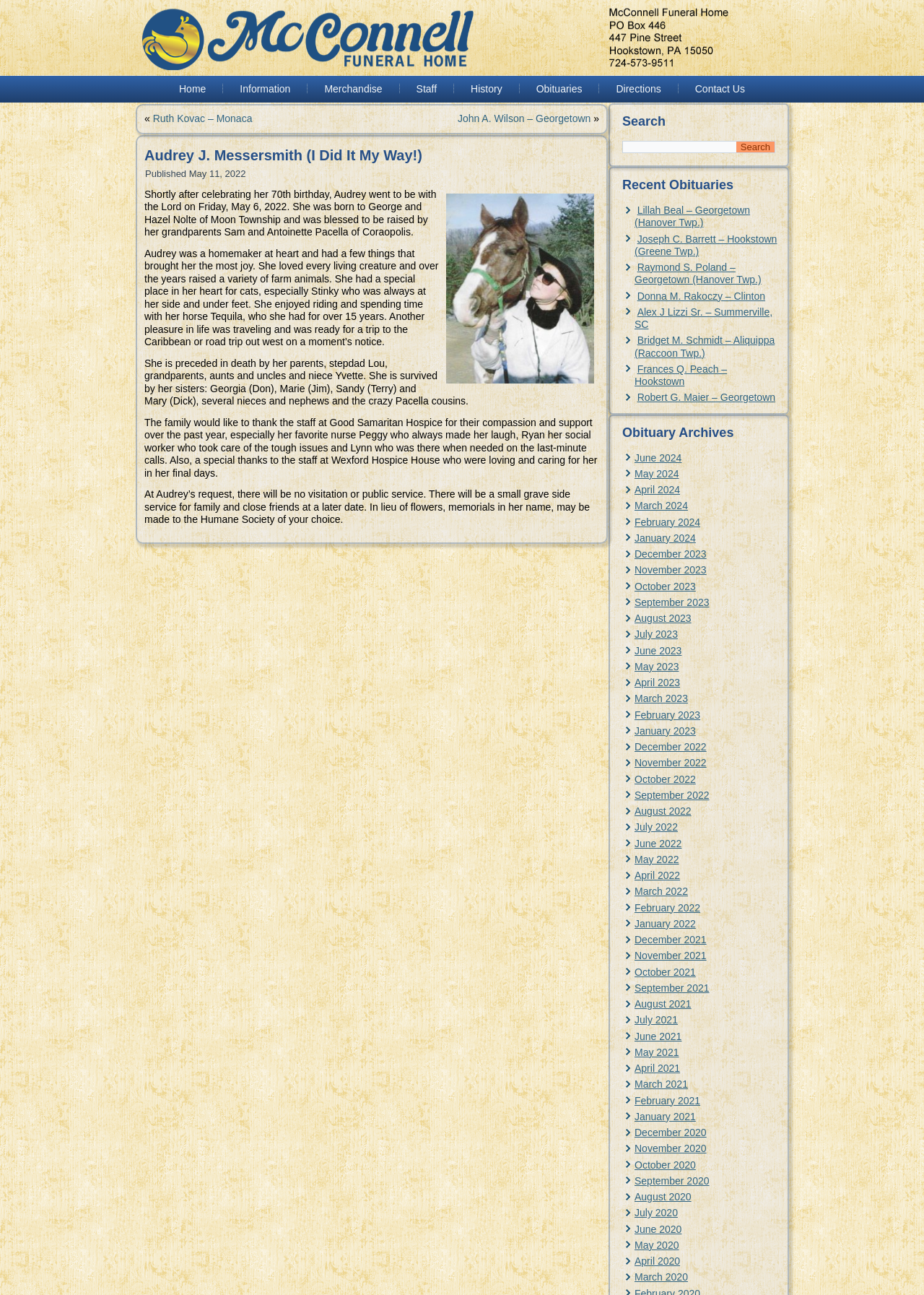What is the name of the deceased person?
Based on the visual details in the image, please answer the question thoroughly.

The name of the deceased person can be found in the heading 'Audrey J. Messersmith (I Did It My Way!)' which is located at the top of the webpage.